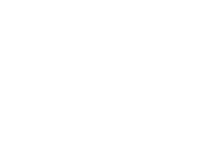Where is the image likely used?
Based on the image, give a concise answer in the form of a single word or short phrase.

Workplace context